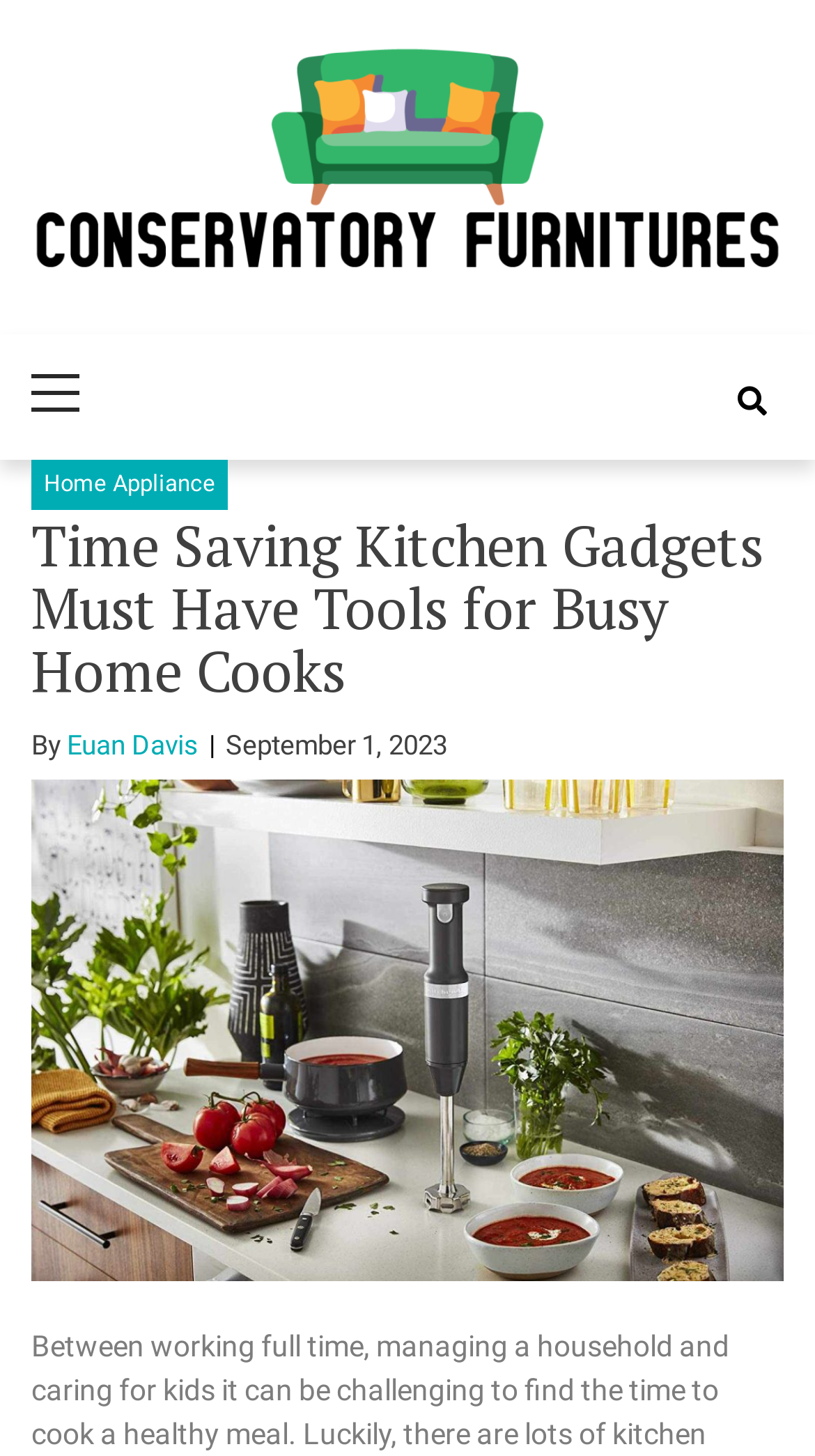What is the name of the author of the article?
Answer the question based on the image using a single word or a brief phrase.

Euan Davis